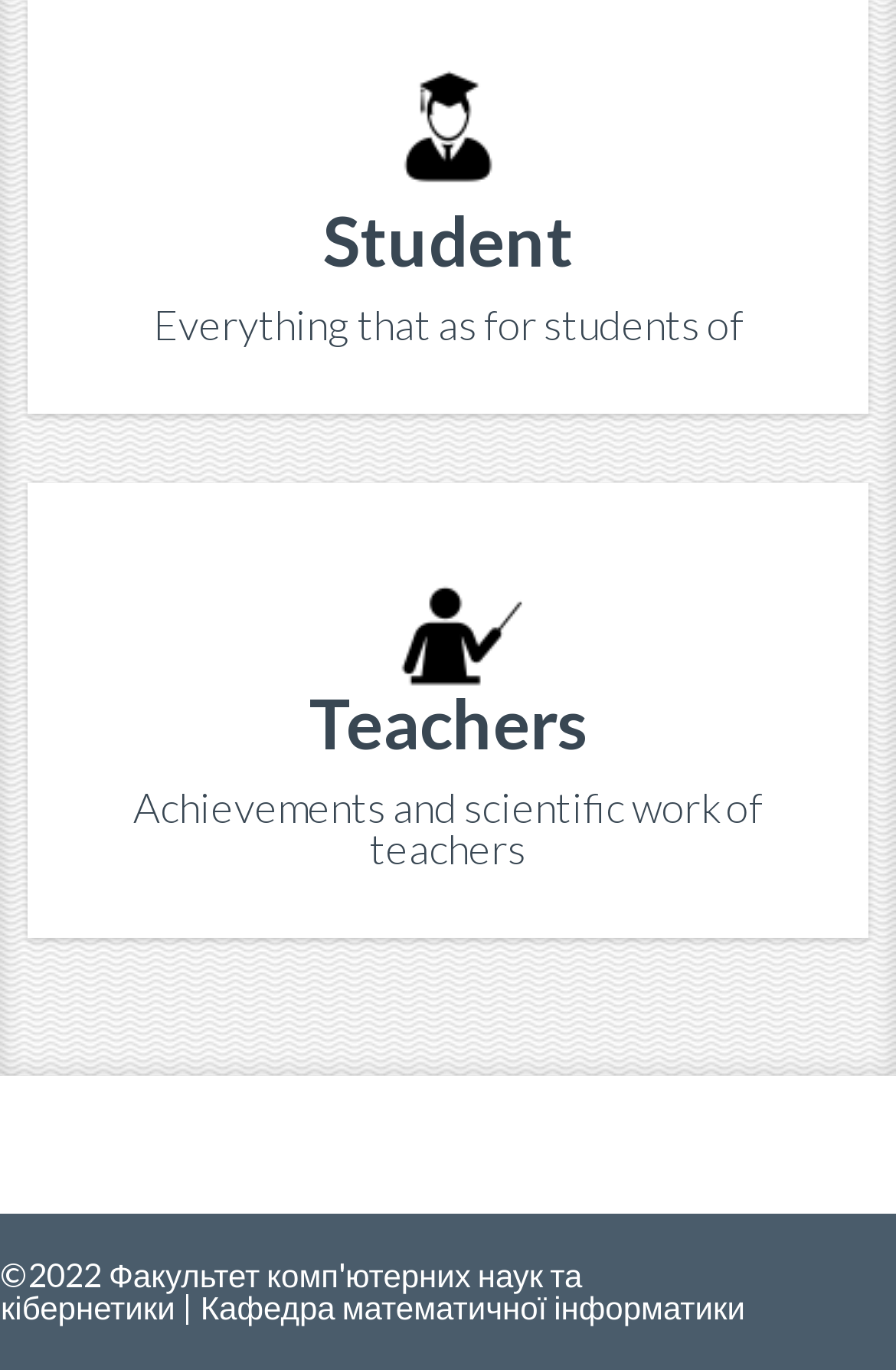What is the second category?
Based on the screenshot, provide a one-word or short-phrase response.

Teachers